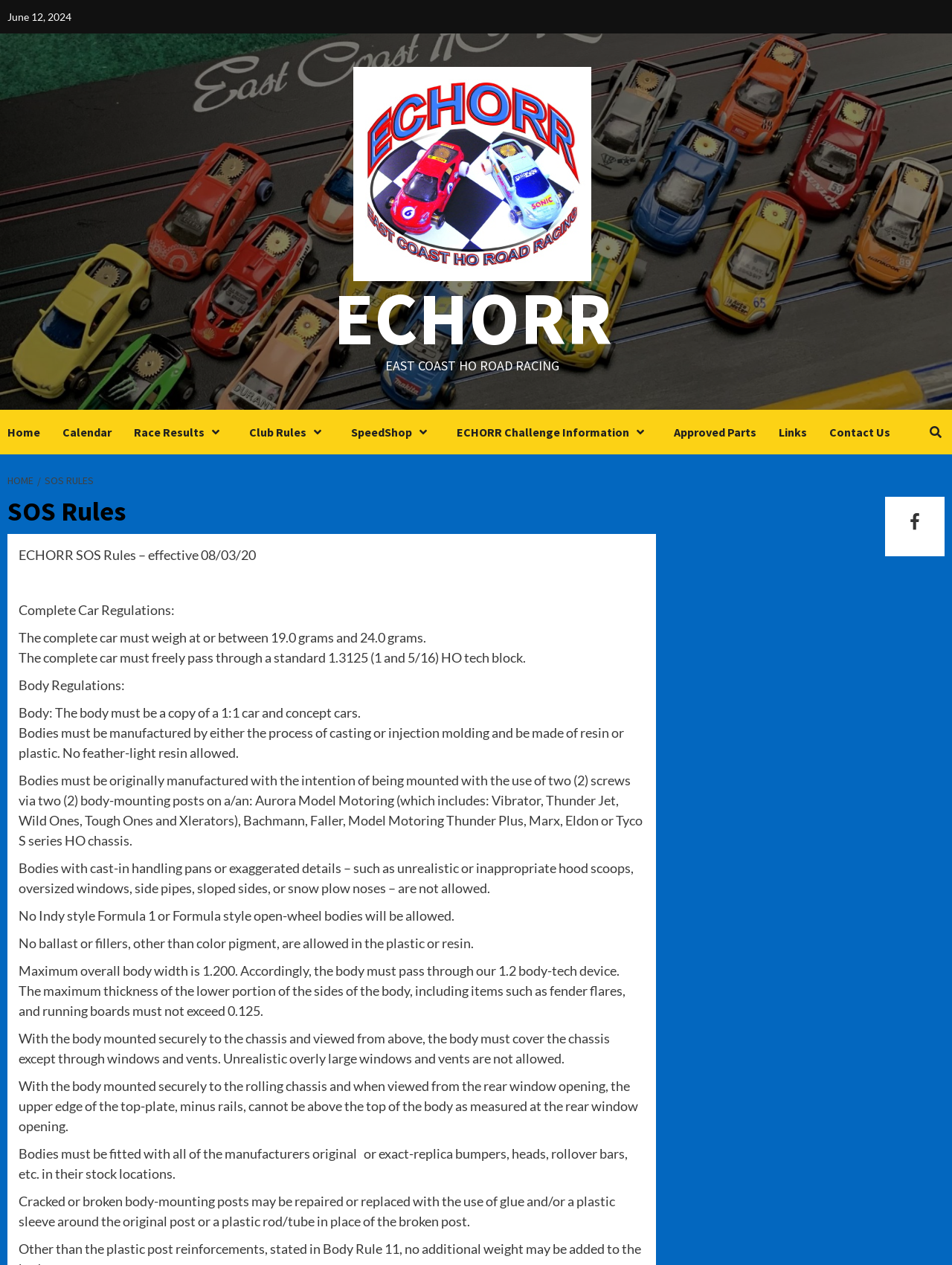Give a detailed overview of the webpage's appearance and contents.

The webpage is about the rules of ECHORR (EAST COAST HO ROAD RACING) and is divided into several sections. At the top, there is a date "June 12, 2024" and a logo of ECHORR, which is an image with a link to the homepage. Below the logo, there is a navigation menu with links to "Home", "Calendar", "Race Results", "Club Rules", "SpeedShop", "ECHORR Challenge Information", "Approved Parts", "Links", and "Contact Us". Each link has a small icon next to it.

The main content of the page is about the SOS Rules, which are divided into sections such as "Complete Car Regulations", "Body Regulations", and others. The rules are listed in a detailed and structured manner, with each rule explained in a separate paragraph. The text is dense and informative, providing specific details about the regulations.

On the right side of the page, there is a complementary section with a link to Facebook, which is represented by an image of the Facebook logo. The Facebook link is part of a group of social media links.

At the bottom of the page, there is a breadcrumbs navigation menu that shows the current page's location in the website's hierarchy. The menu includes links to "HOME" and "SOS RULES".